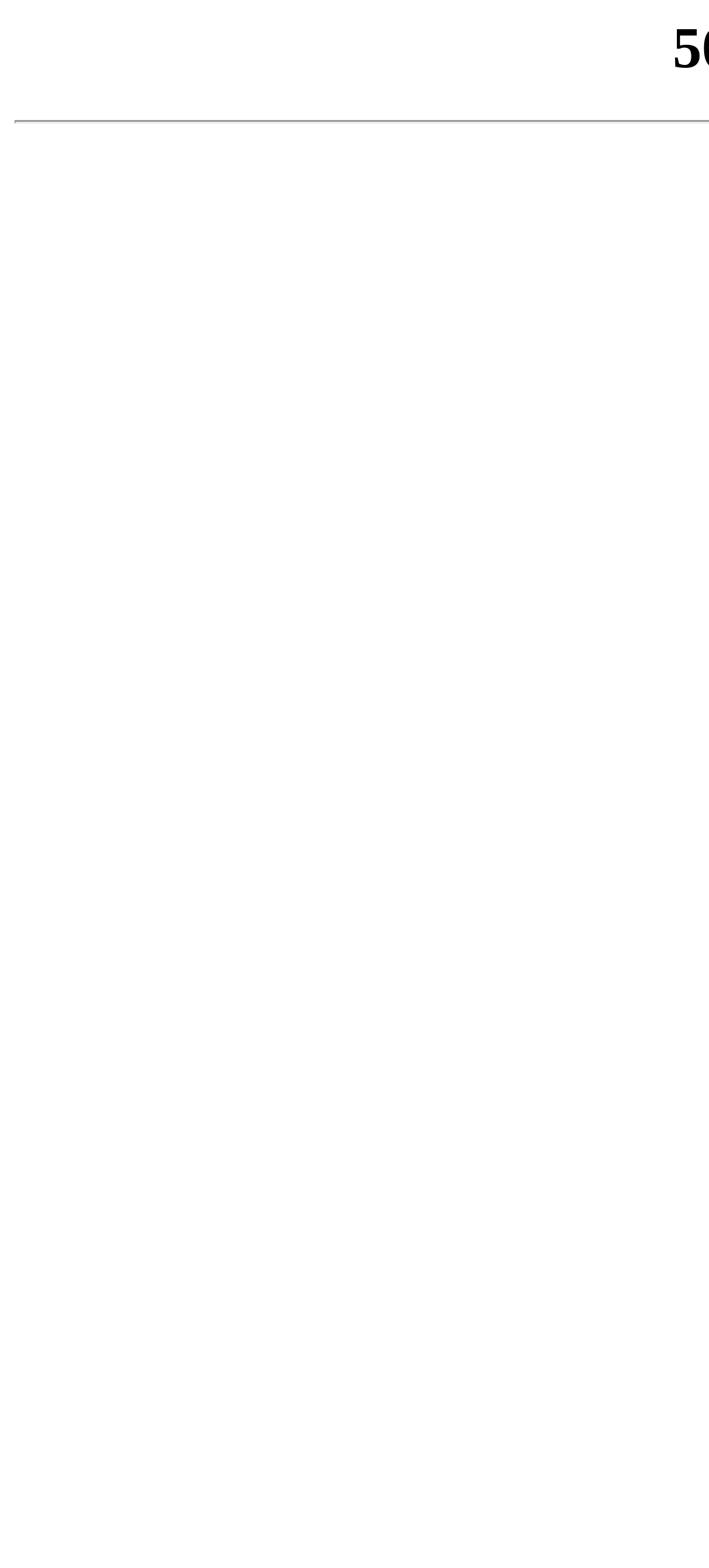What is the title or heading displayed on the webpage?

502 Bad Gateway